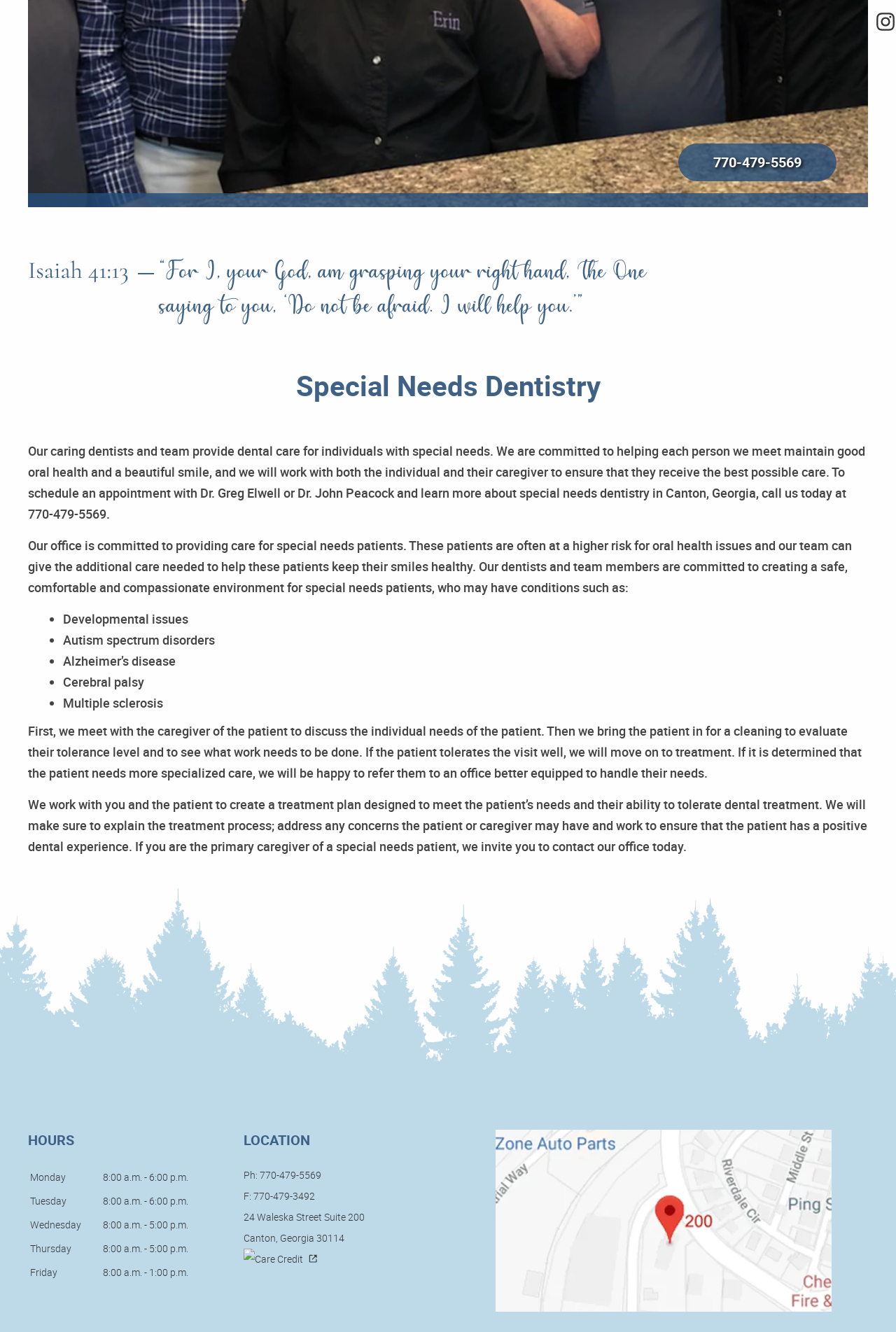Determine the bounding box for the described UI element: "770-479-5569".

[0.757, 0.108, 0.934, 0.136]